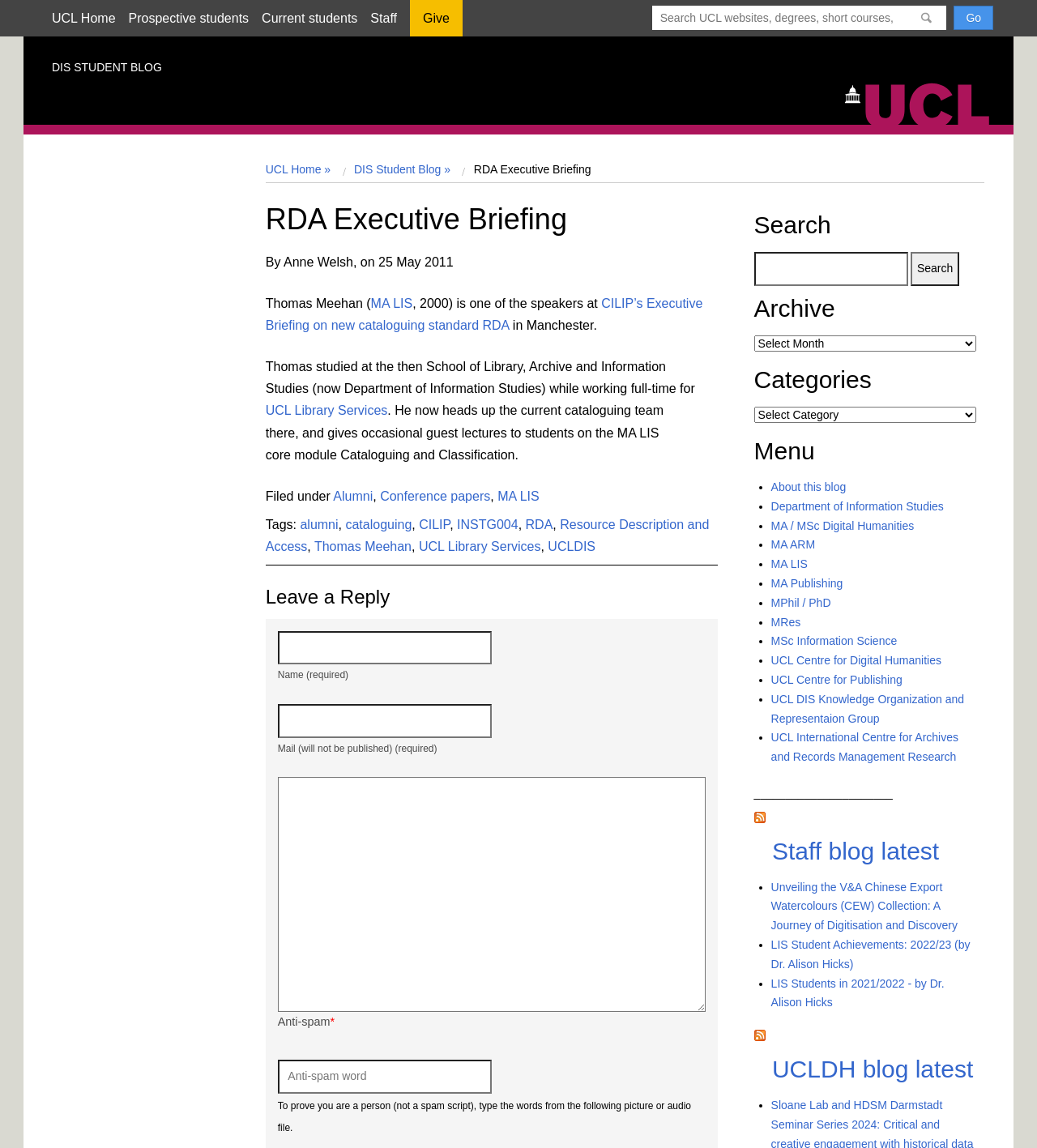Please provide the bounding box coordinates for the element that needs to be clicked to perform the instruction: "Leave a reply". The coordinates must consist of four float numbers between 0 and 1, formatted as [left, top, right, bottom].

[0.256, 0.509, 0.692, 0.53]